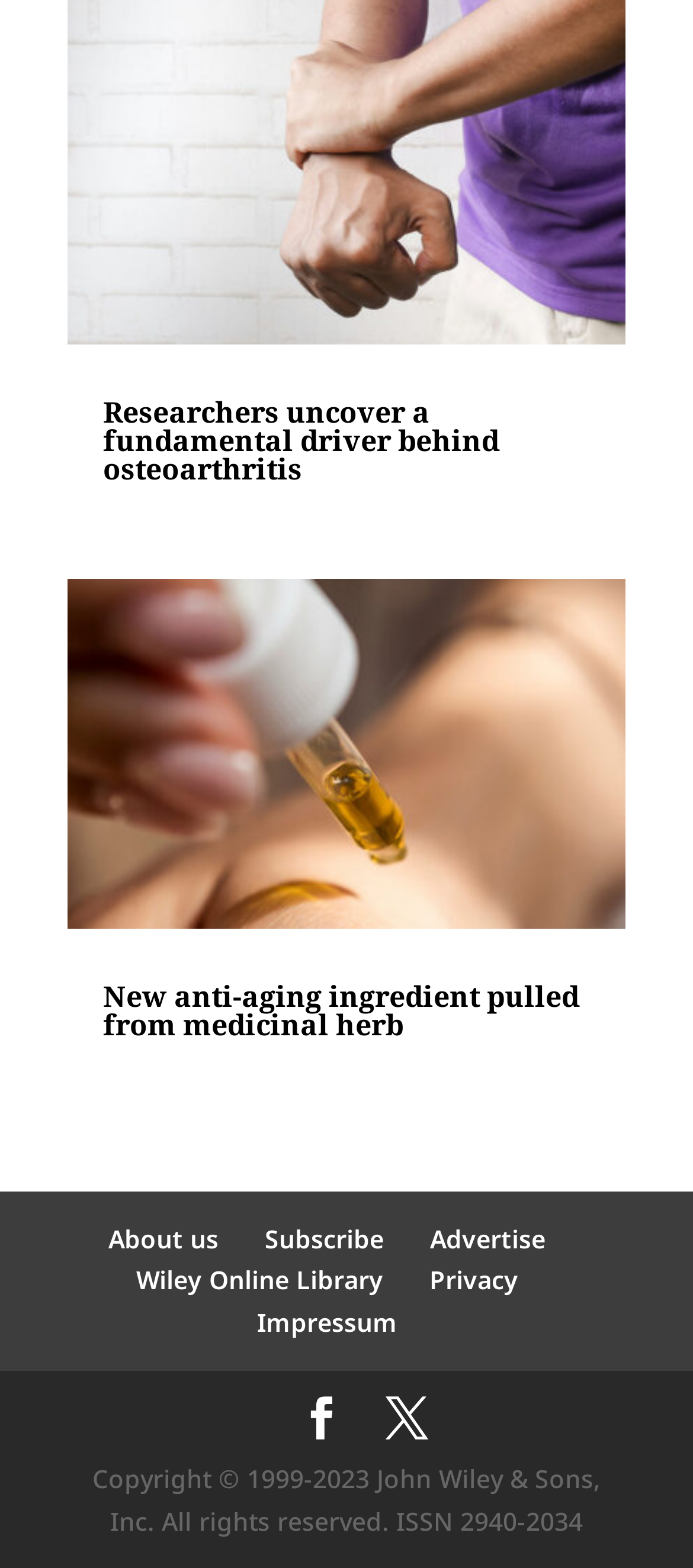Using the elements shown in the image, answer the question comprehensively: How many articles are on this webpage?

I counted the number of article elements on the webpage, which are [456] and [553]. Each of these elements contains a heading and a link, indicating that they are separate articles.